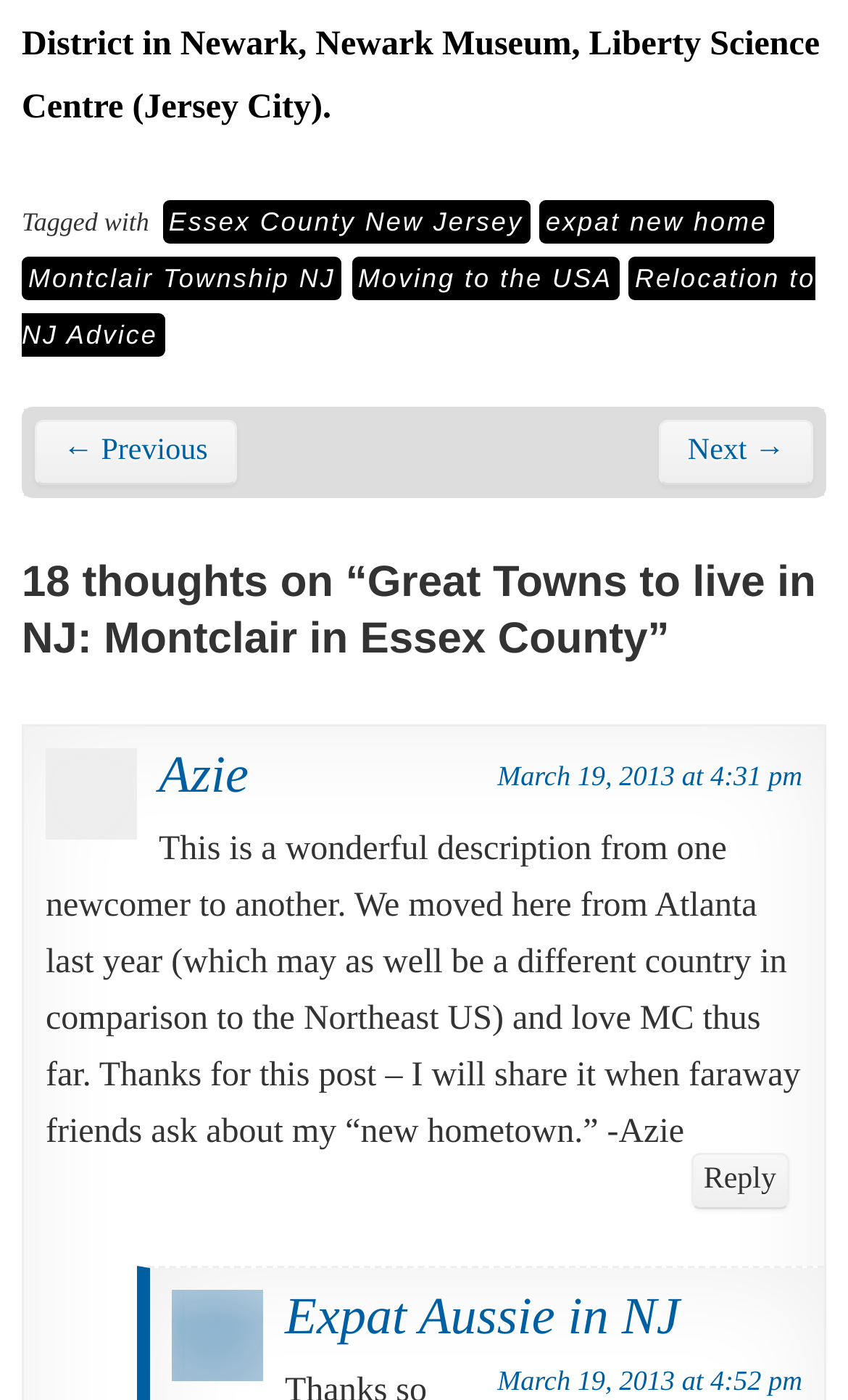What is the name of the person who wrote the first comment?
Please use the image to deliver a detailed and complete answer.

The name of the person who wrote the first comment is Azie, as indicated by the link 'Azie' which is associated with the comment text.